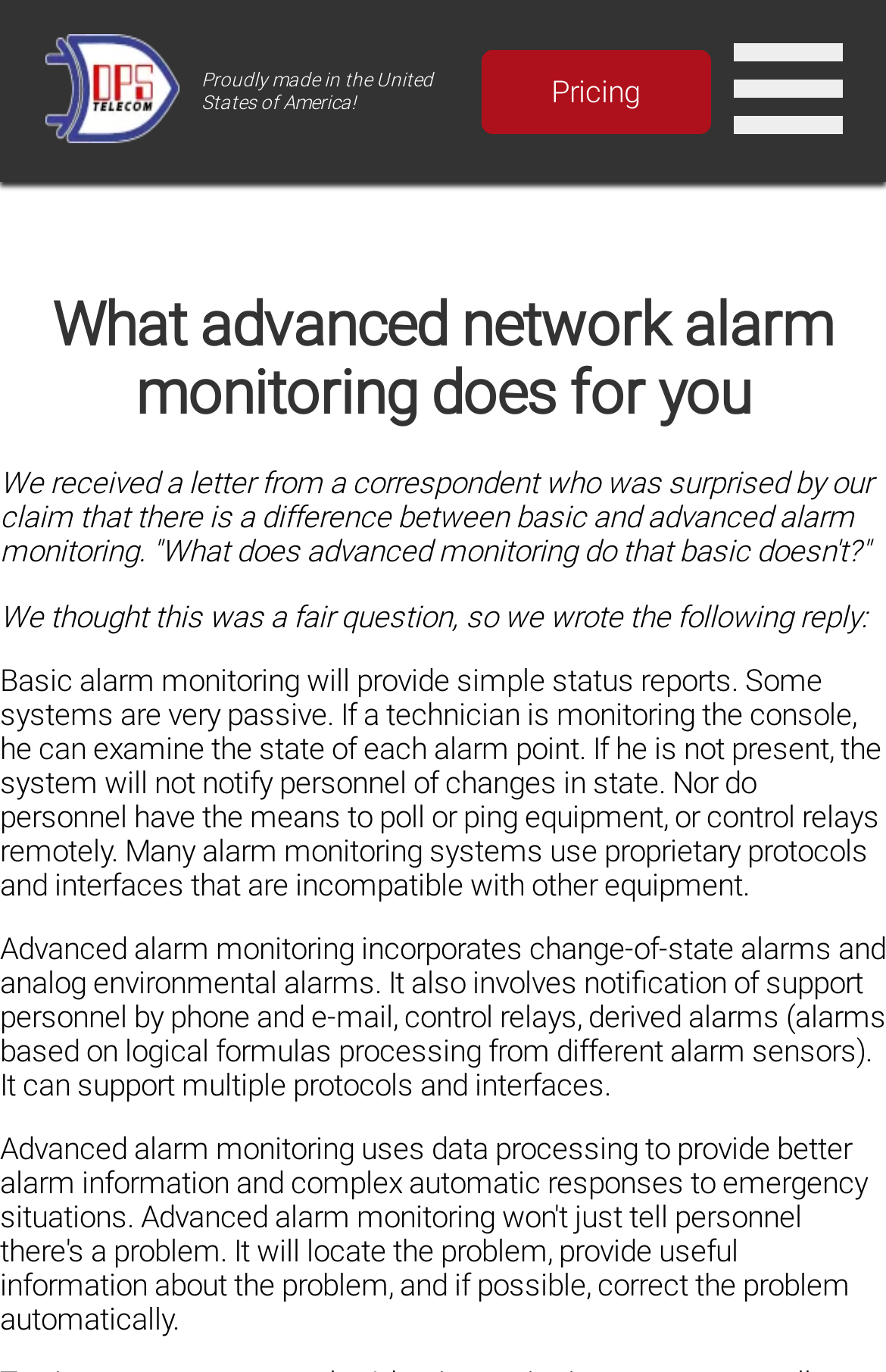Determine the main heading text of the webpage.

What advanced network alarm monitoring does for you